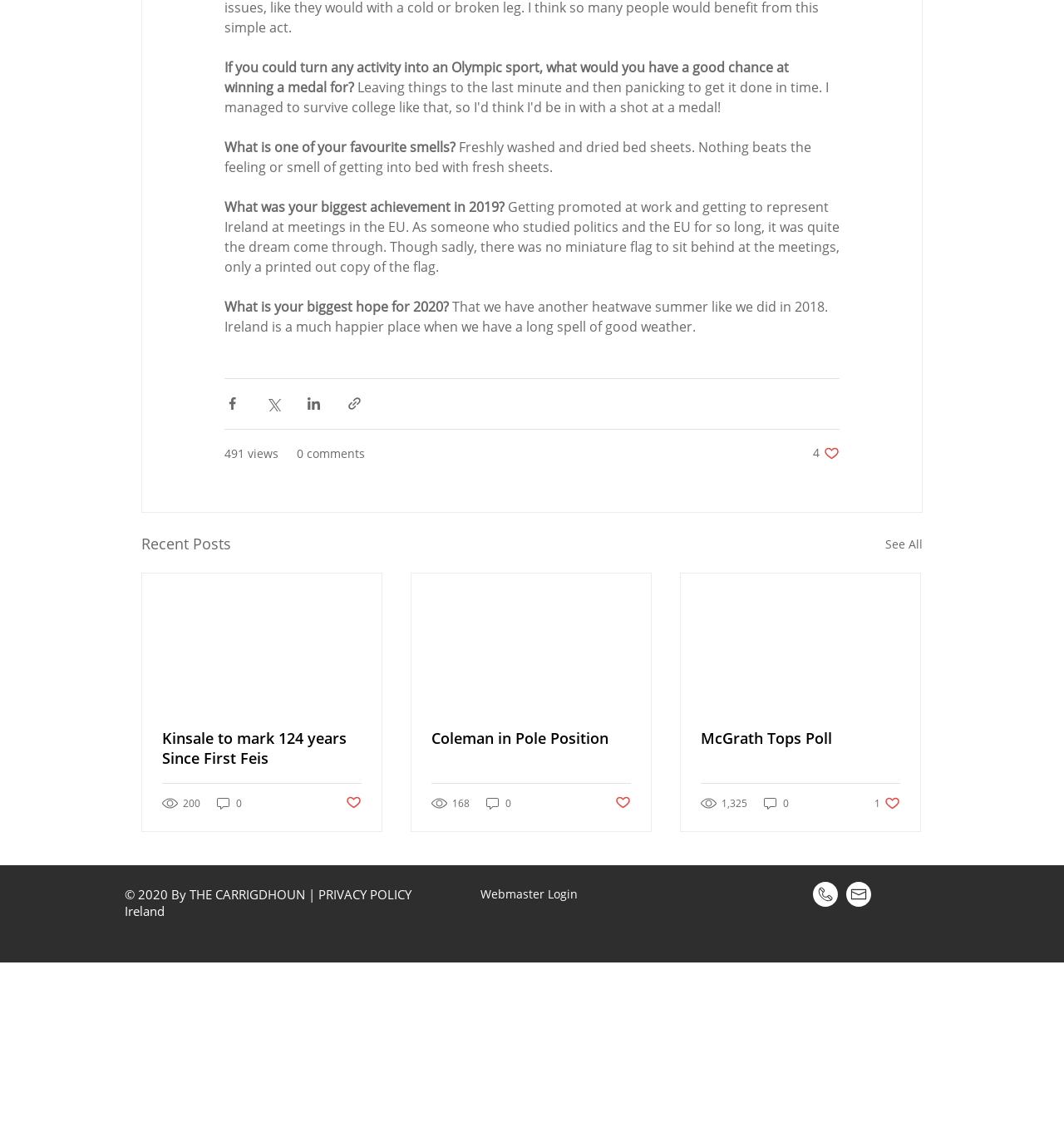Determine the bounding box coordinates for the clickable element required to fulfill the instruction: "Login as webmaster". Provide the coordinates as four float numbers between 0 and 1, i.e., [left, top, right, bottom].

[0.448, 0.776, 0.545, 0.79]